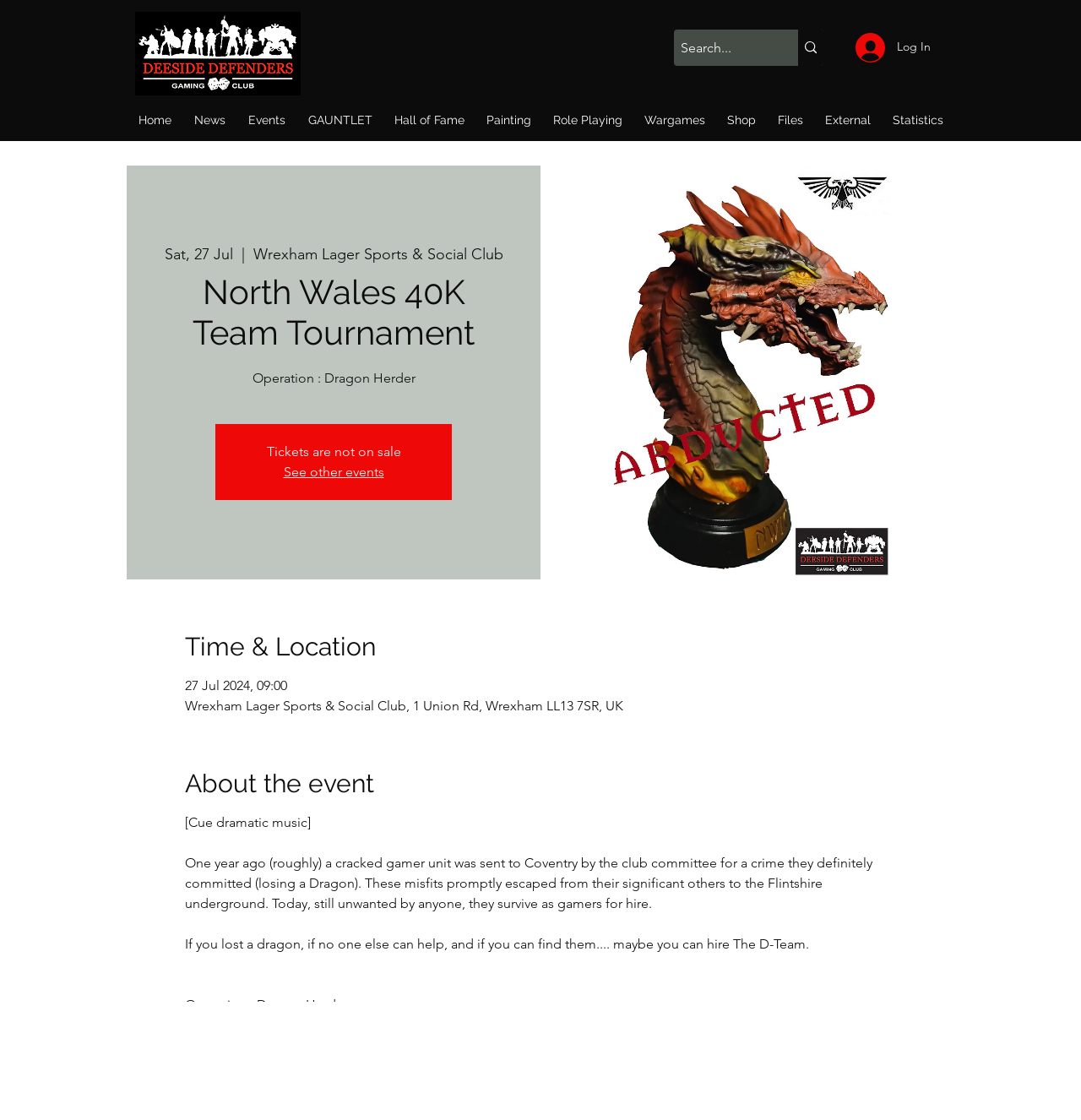Give the bounding box coordinates for the element described as: "Shop".

[0.662, 0.096, 0.709, 0.118]